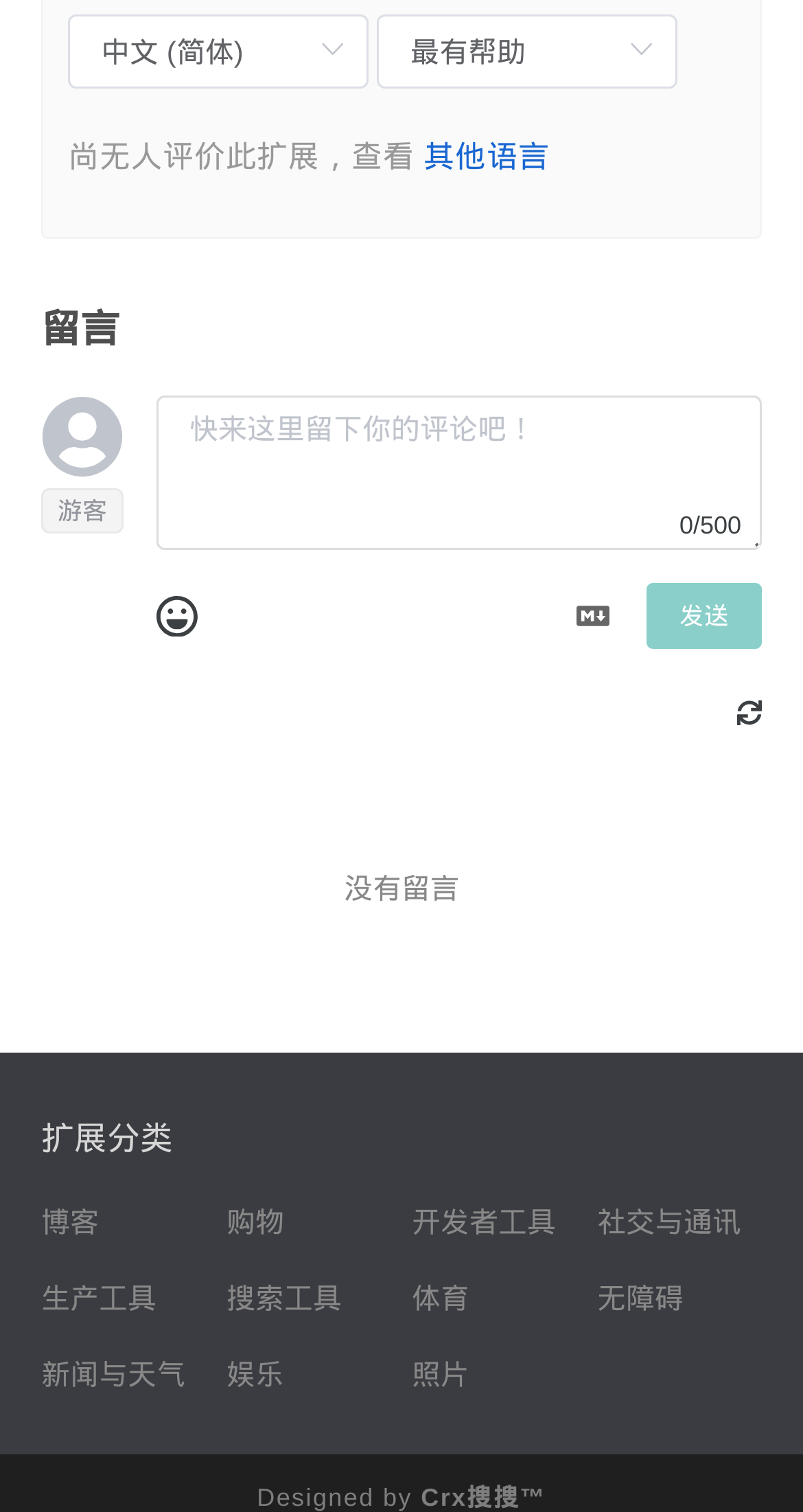Answer the question using only one word or a concise phrase: What is the category of the extension?

Unknown